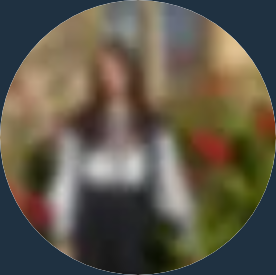Elaborate on the image with a comprehensive description.

The image features a woman standing amidst a vibrant backdrop of flowers, likely in a garden or outdoor setting. She is dressed in a stylish outfit that contrasts with the natural colors around her. The scene conveys a sense of warmth and celebration, hinting at her connection to the environment. 

Accompanying her image is a caption indicating that she is Faye Thijssen, a first-year MPhil student in politics. Her research focuses on the influence of corporate power in environmental politics. Outside of her academic pursuits, Faye enjoys music and has a particular fondness for Spotify, reflecting her passion for culture. Additionally, she humorously mentions her attempts to befriend local cats, showcasing her playful personality and love for animals. This portrayal highlights not only her academic interests but also her relatable and lighthearted nature.